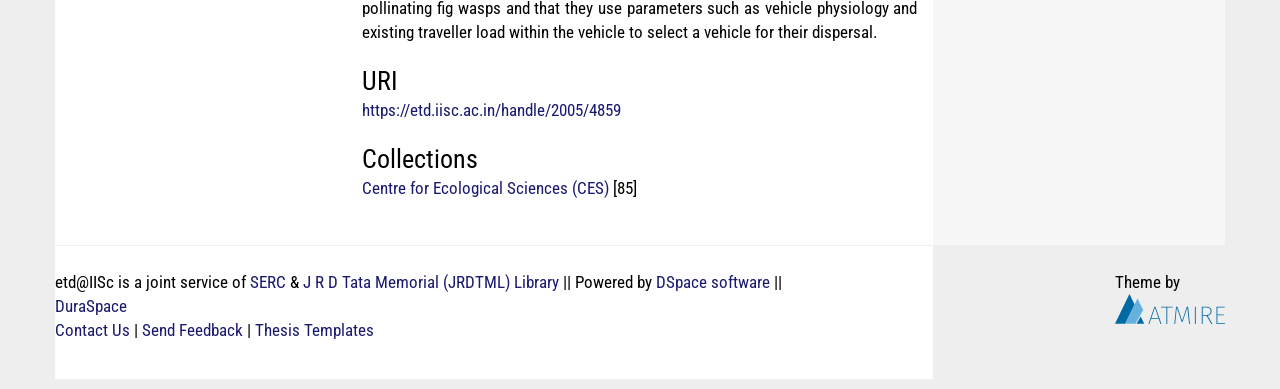Specify the bounding box coordinates of the area to click in order to follow the given instruction: "Click the link to Centre for Ecological Sciences (CES)."

[0.283, 0.456, 0.476, 0.508]